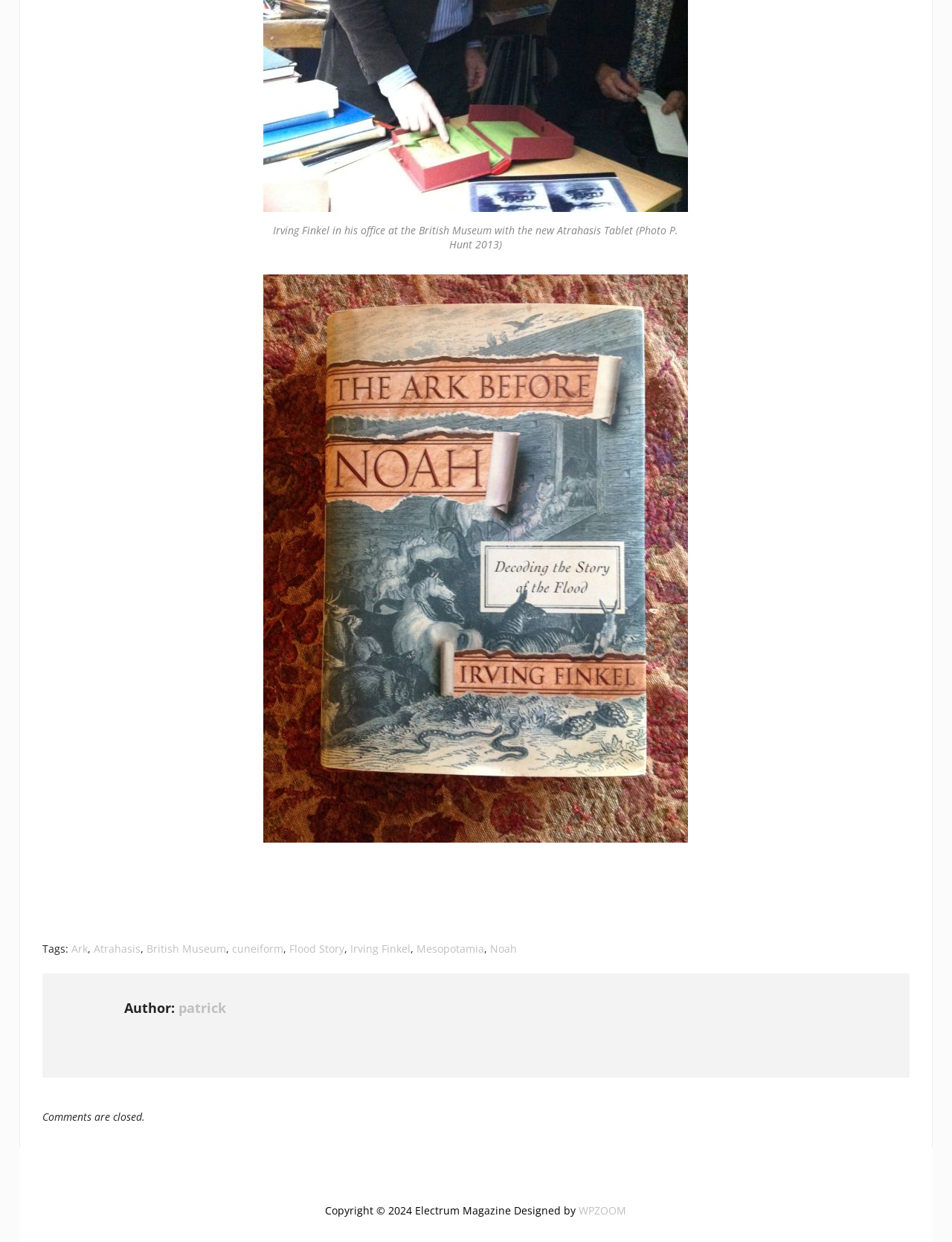Locate the bounding box coordinates of the clickable region necessary to complete the following instruction: "visit the website of WPZOOM". Provide the coordinates in the format of four float numbers between 0 and 1, i.e., [left, top, right, bottom].

[0.608, 0.969, 0.658, 0.98]